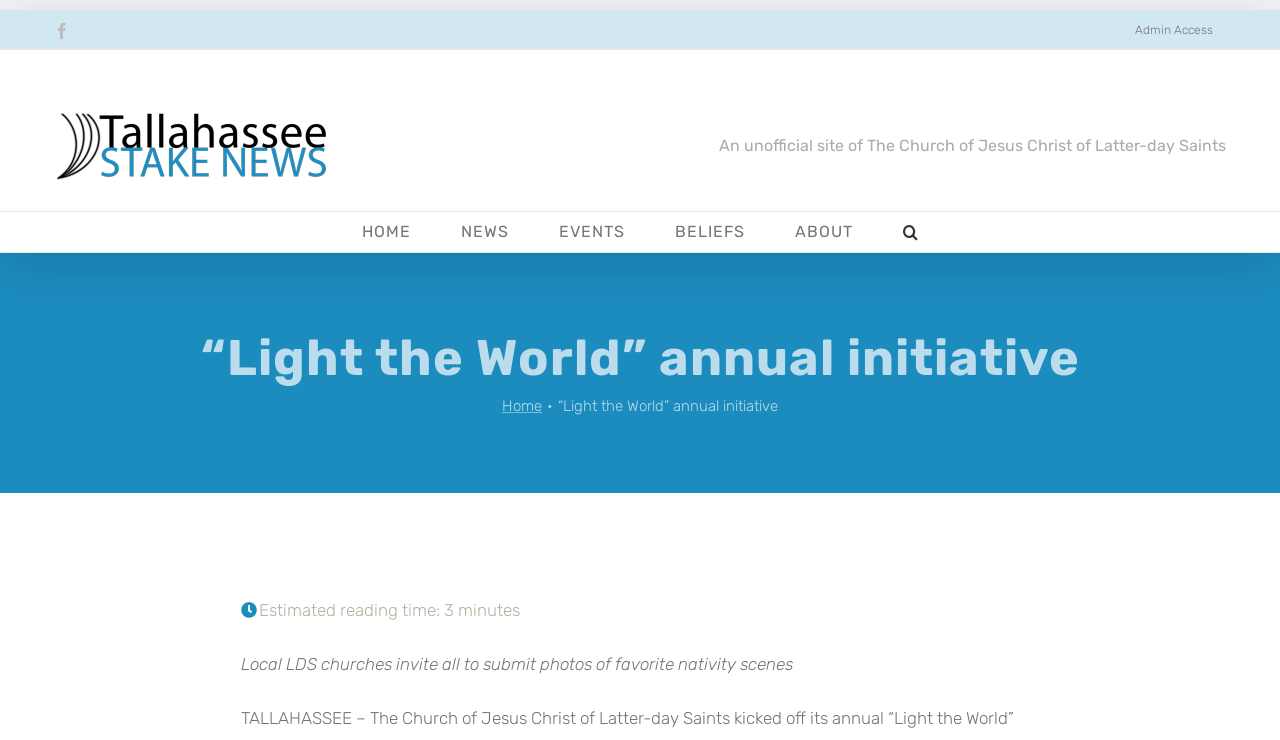Please provide a comprehensive response to the question based on the details in the image: What is the estimated reading time of the article?

The question asks for the estimated reading time of the article, which can be found in the StaticText element 'Estimated reading time:' and its adjacent element 'minutes'.